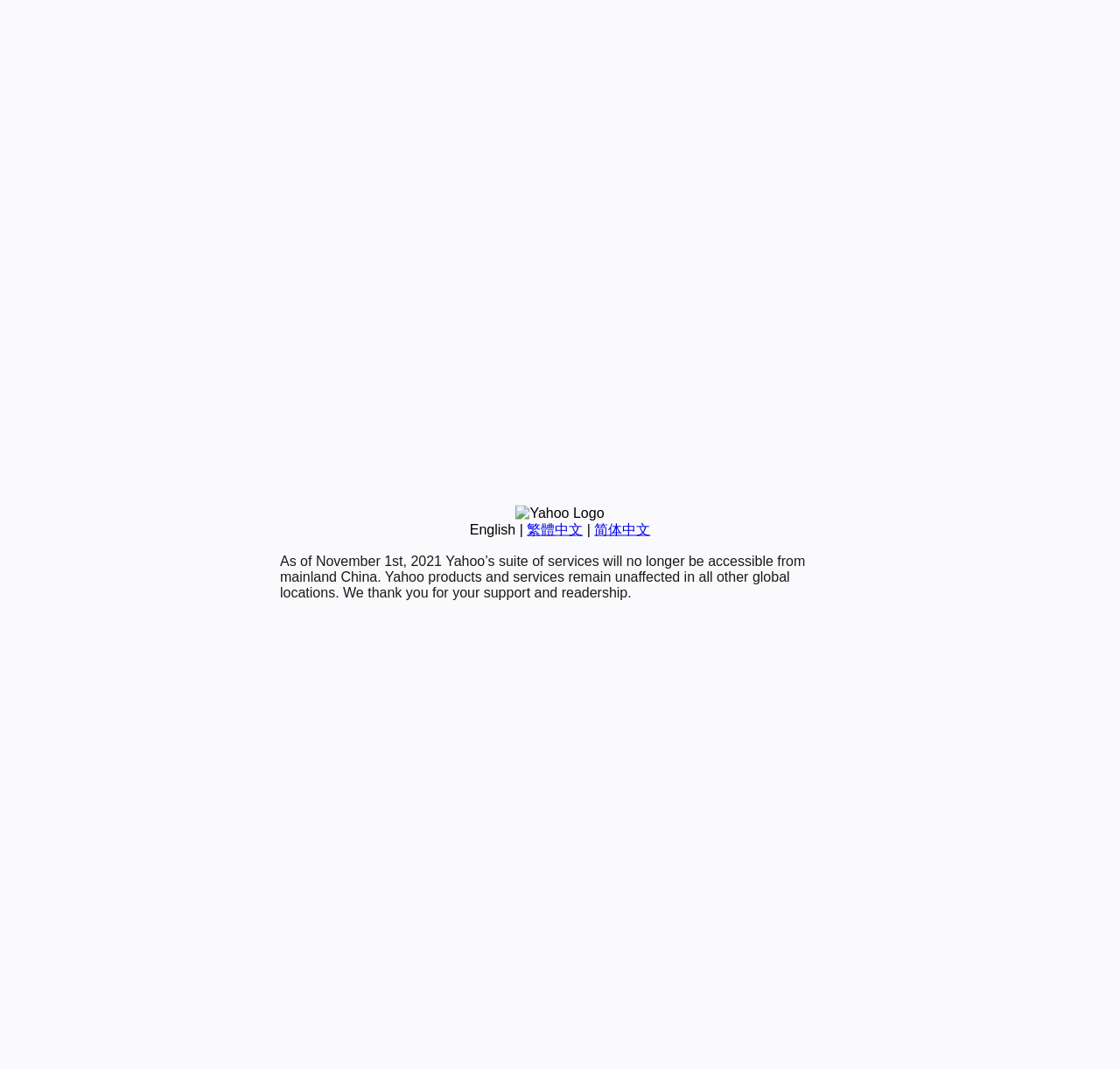Please determine the bounding box coordinates for the UI element described here. Use the format (top-left x, top-left y, bottom-right x, bottom-right y) with values bounded between 0 and 1: 简体中文

[0.531, 0.488, 0.581, 0.502]